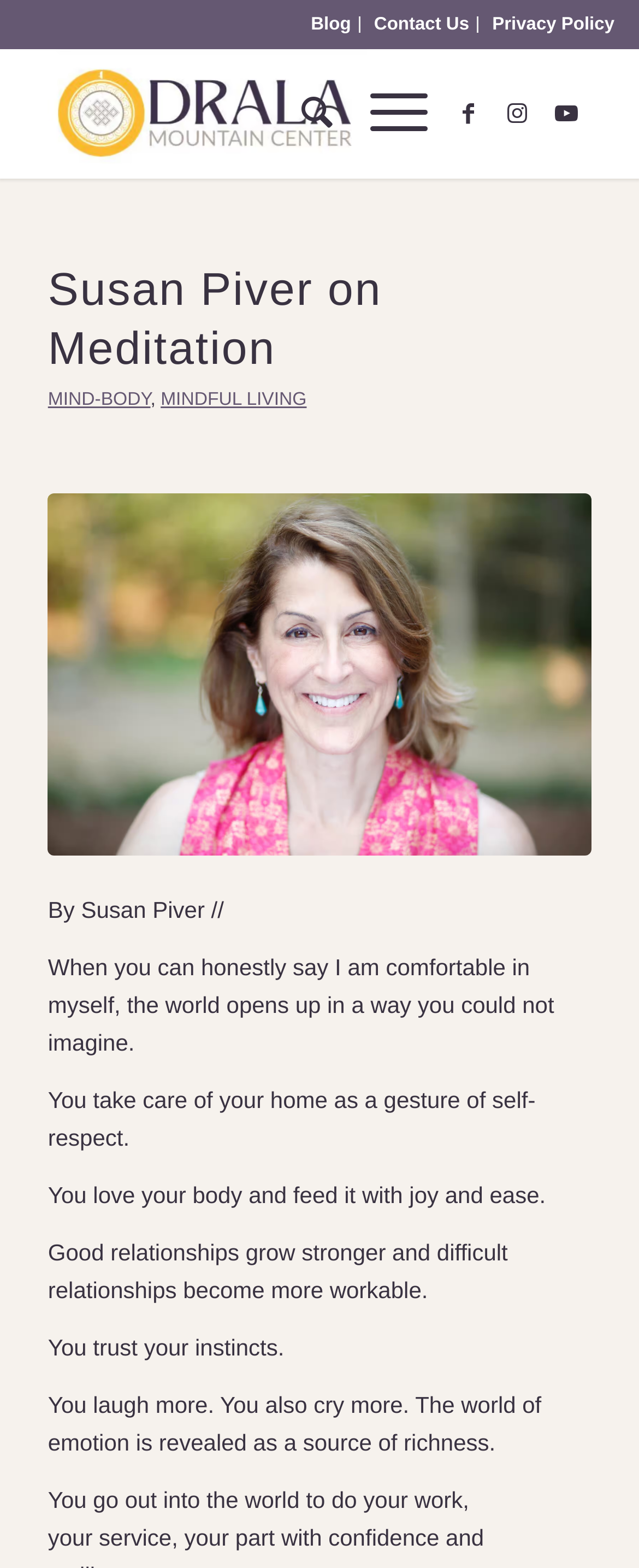How many paragraphs of text are there?
Can you give a detailed and elaborate answer to the question?

I counted the number of StaticText elements that contain paragraphs of text, which are separated by line breaks and have distinct bounding box coordinates.